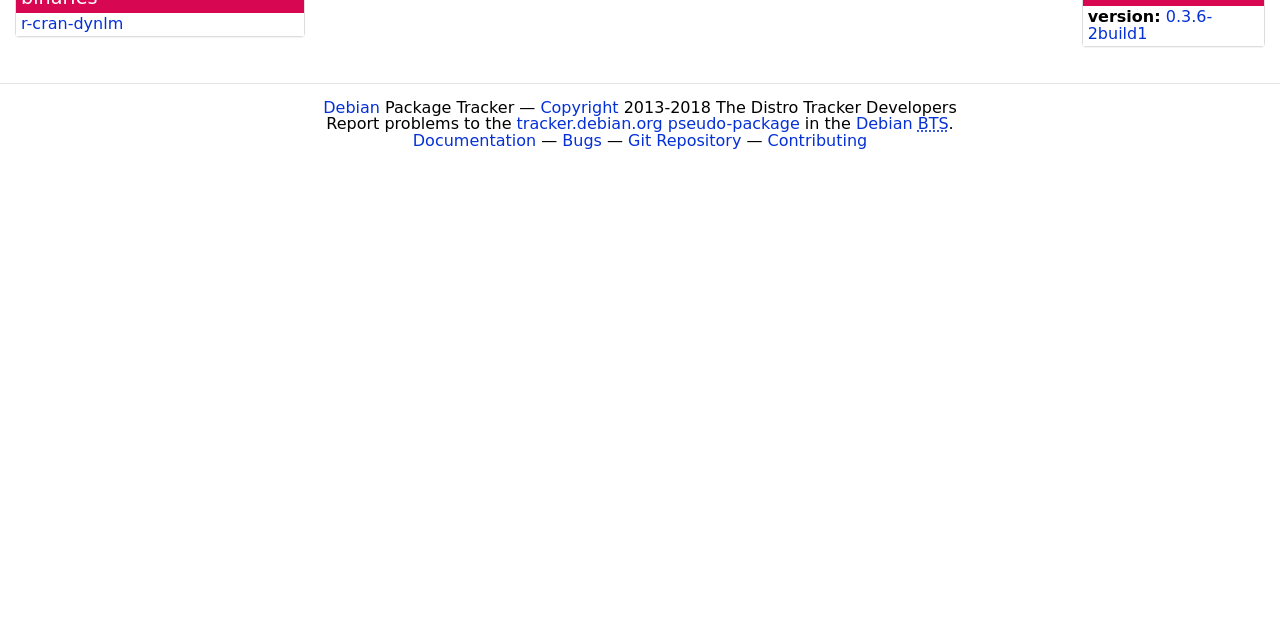Identify the coordinates of the bounding box for the element described below: "tracker.debian.org pseudo-package". Return the coordinates as four float numbers between 0 and 1: [left, top, right, bottom].

[0.404, 0.179, 0.625, 0.208]